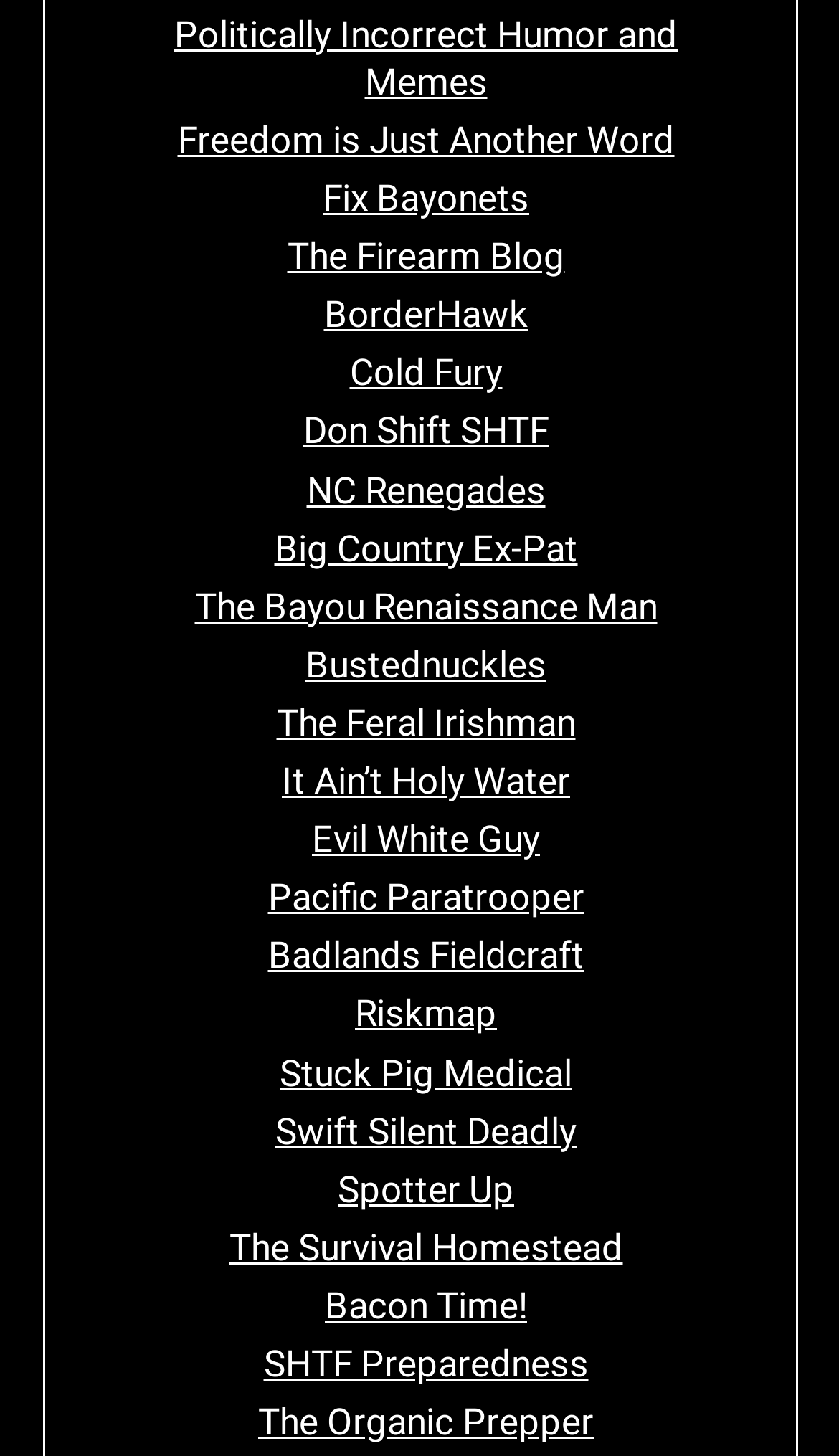Determine the bounding box coordinates of the clickable element necessary to fulfill the instruction: "Explore 'The Survival Homestead'". Provide the coordinates as four float numbers within the 0 to 1 range, i.e., [left, top, right, bottom].

[0.273, 0.842, 0.742, 0.871]